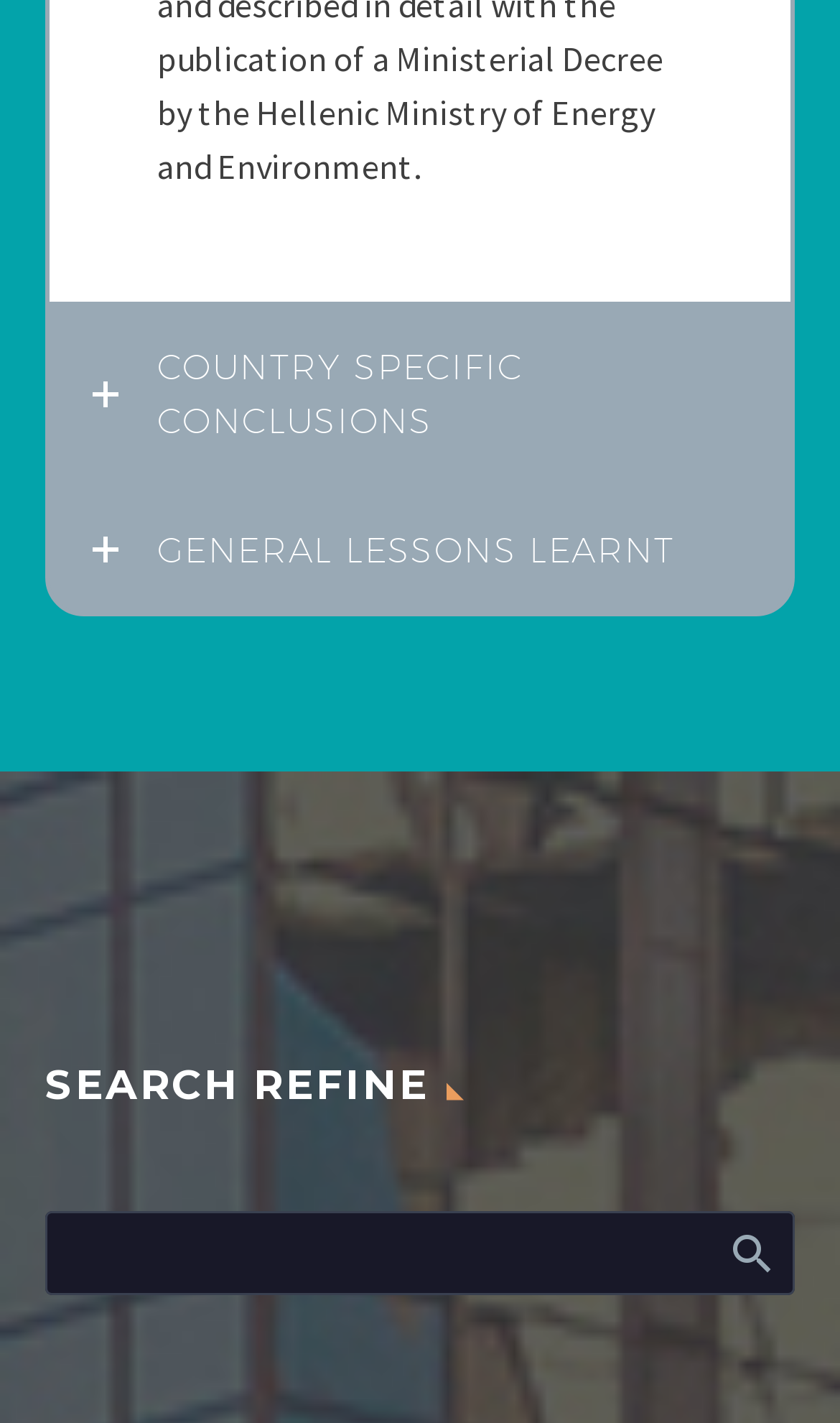What are the two main headings on the webpage?
Give a single word or phrase as your answer by examining the image.

Country Specific Conclusions, General Lessons Learnt